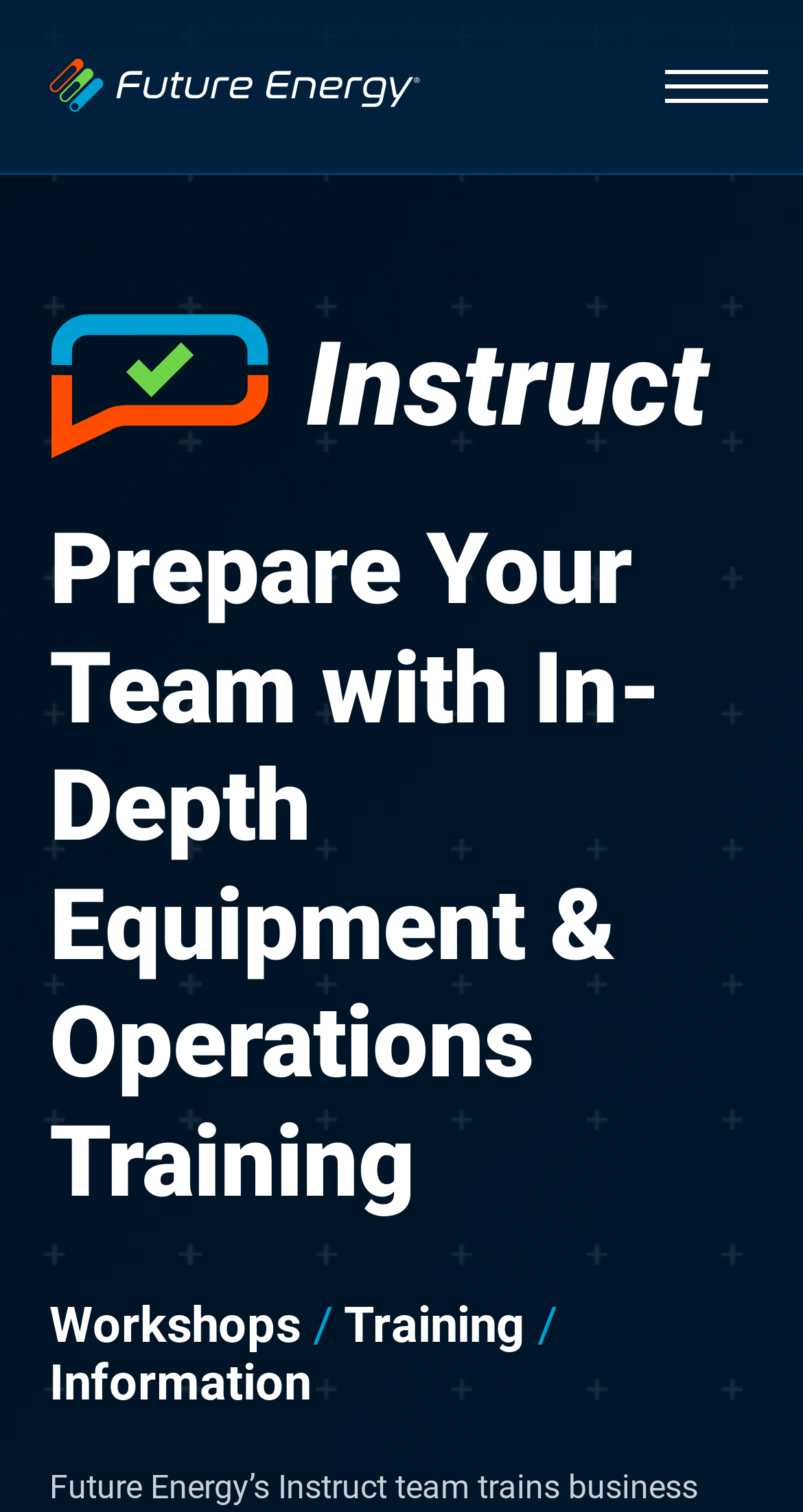Using the information shown in the image, answer the question with as much detail as possible: How many buttons are on the top navigation bar?

I looked at the top navigation bar and counted the buttons, which are the 'Main' button and another button with a dropdown menu. There are 2 buttons in total.